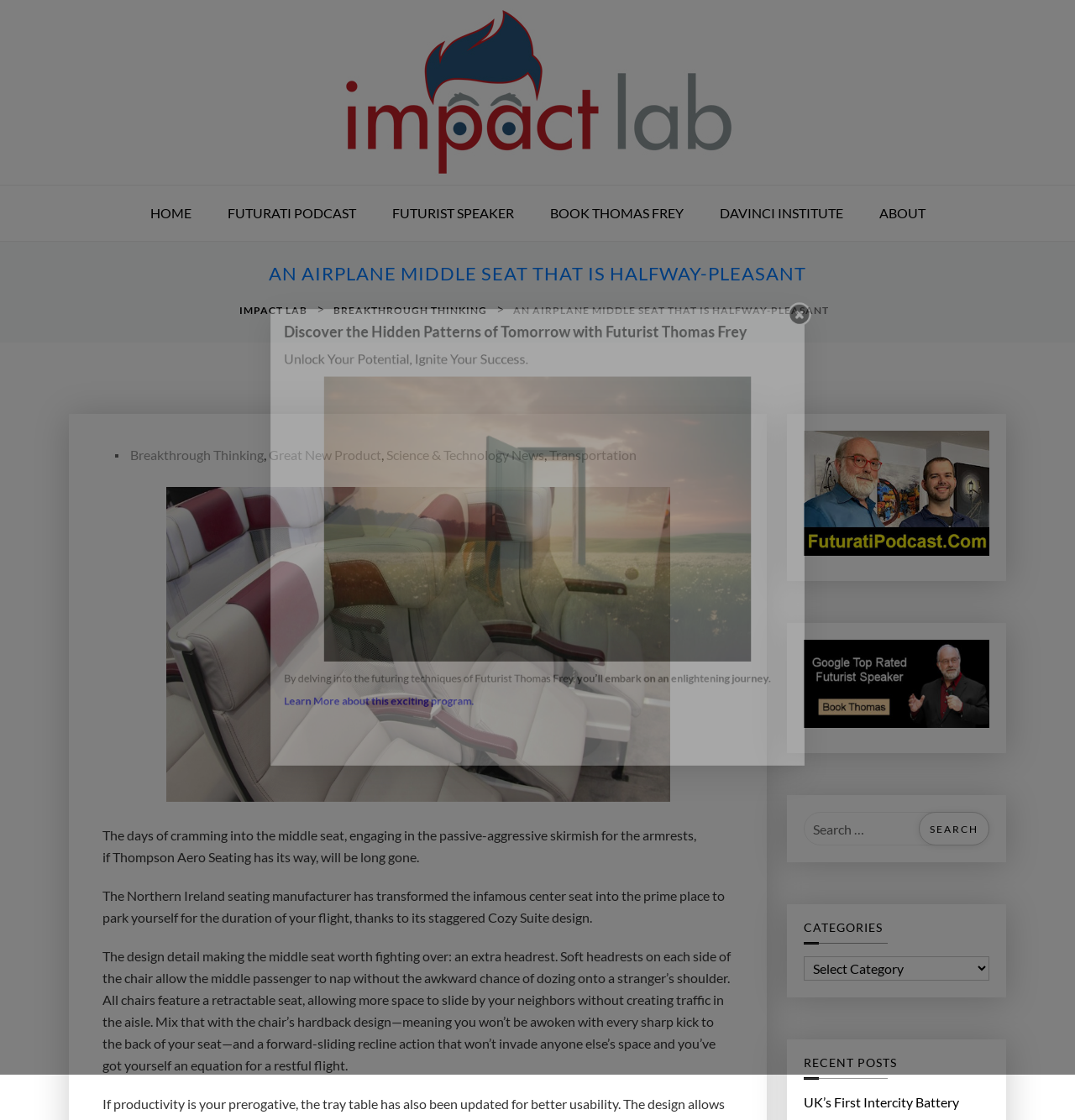Look at the image and write a detailed answer to the question: 
What is the purpose of the soft headrests in the Cozy Suite design?

I found the answer by reading the text in the webpage, specifically the sentence 'Soft headrests on each side of the chair allow the middle passenger to nap without the awkward chance of dozing onto a stranger’s shoulder.' which mentions the purpose of the soft headrests as allowing napping without dozing onto a stranger's shoulder.